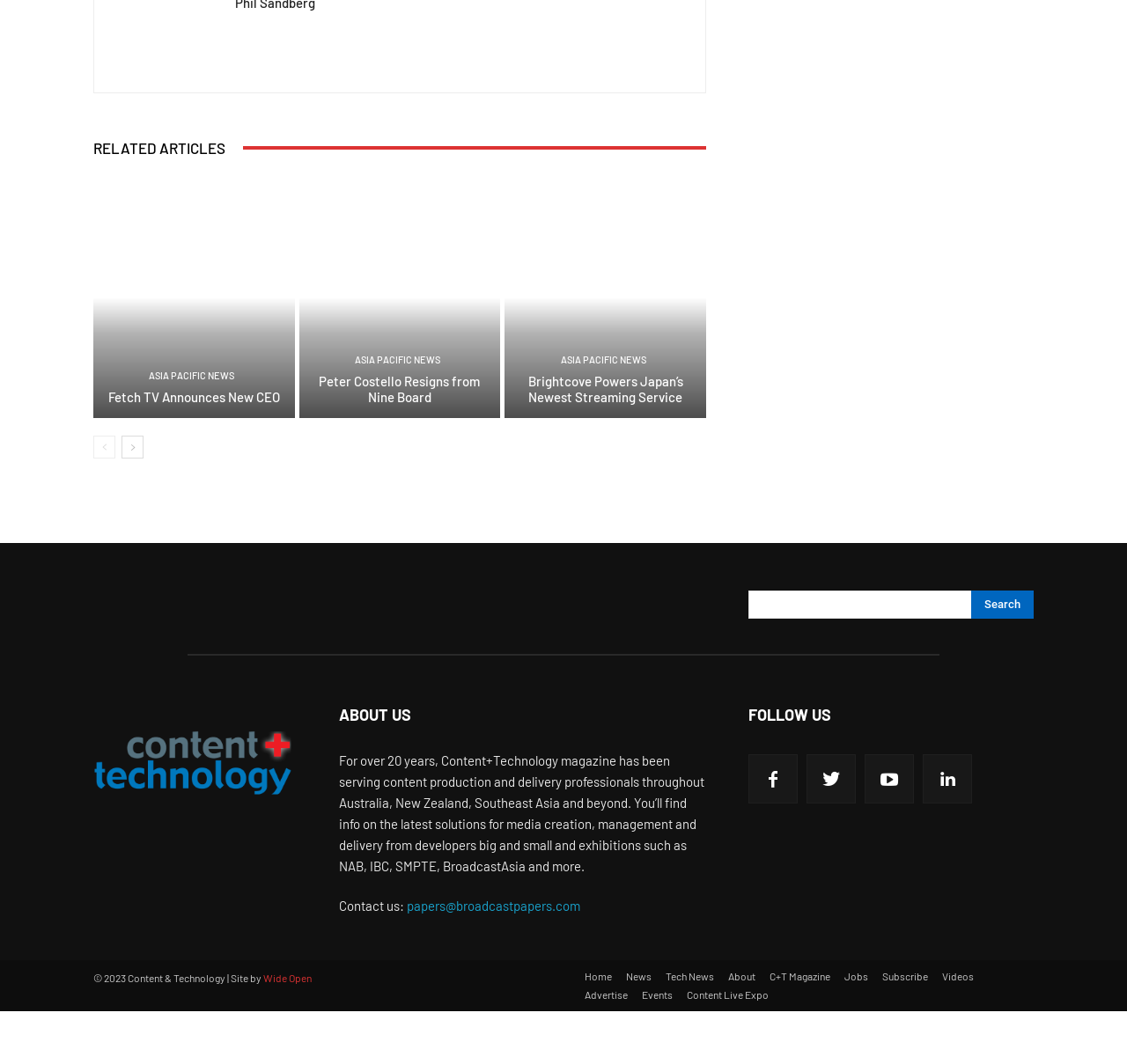Please provide a brief answer to the following inquiry using a single word or phrase:
What is the purpose of the search bar?

To search for articles